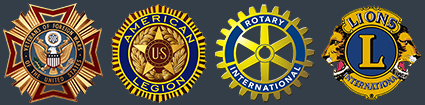Summarize the image with a detailed description that highlights all prominent details.

This image features four distinct organizational emblems, showcasing the logos of civic and service-oriented groups. From left to right, the first emblem represents the Veterans of Foreign Wars, depicted with a detailed design that features a central badge surrounded by patriotic motifs. The second emblem is that of the American Legion, highlighted with a gold outer circle and the letters "U.S." prominently displayed, symbolizing its commitment to veterans. The third logo belongs to Rotary International, featuring a blue and yellow gear design, signifying service and fellowship among its members worldwide. Finally, the fourth emblem is that of Lions Clubs International, distinguished by a lion's head illustration and emphasizing community service and humanitarian efforts. These logos collectively represent the dedication of various organizations toward civic engagement and support for their communities.